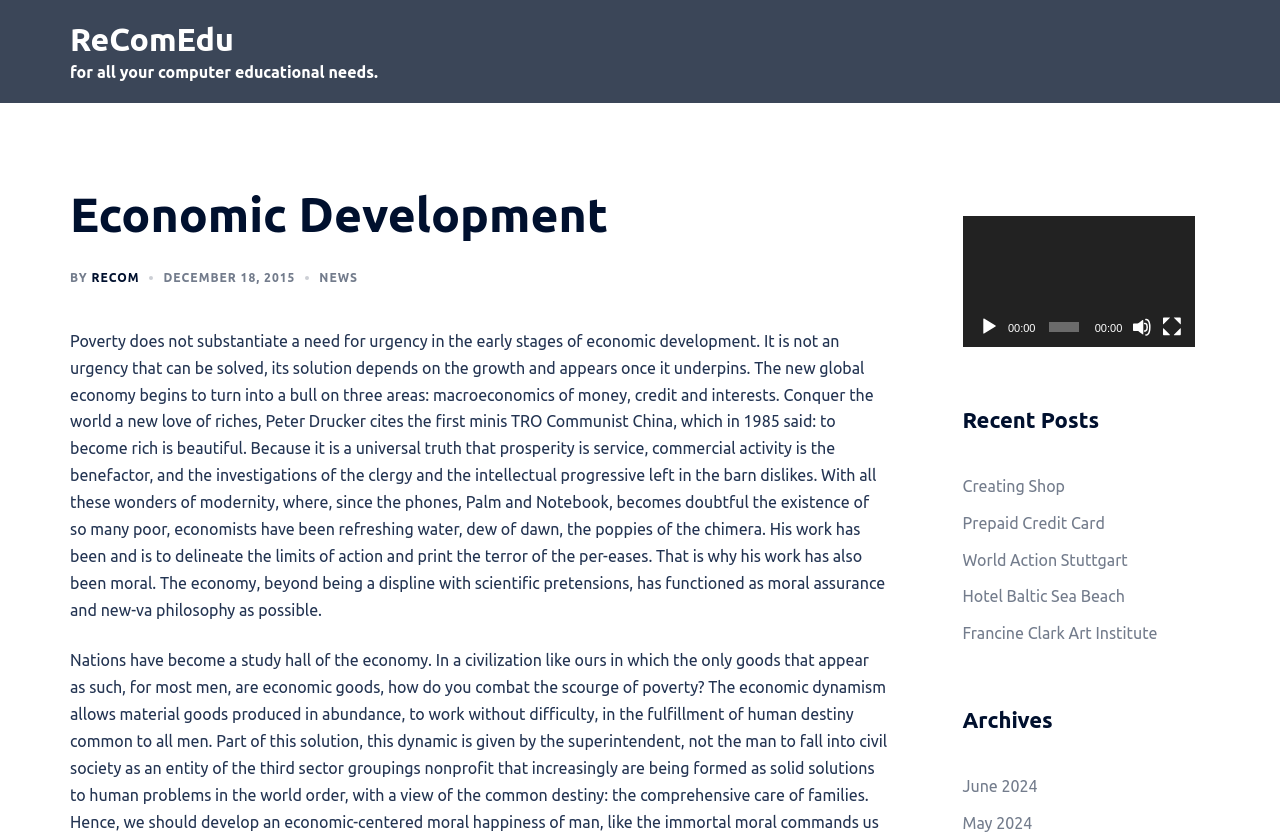Determine the bounding box coordinates for the area that needs to be clicked to fulfill this task: "View the Creating Shop post". The coordinates must be given as four float numbers between 0 and 1, i.e., [left, top, right, bottom].

[0.752, 0.572, 0.832, 0.594]